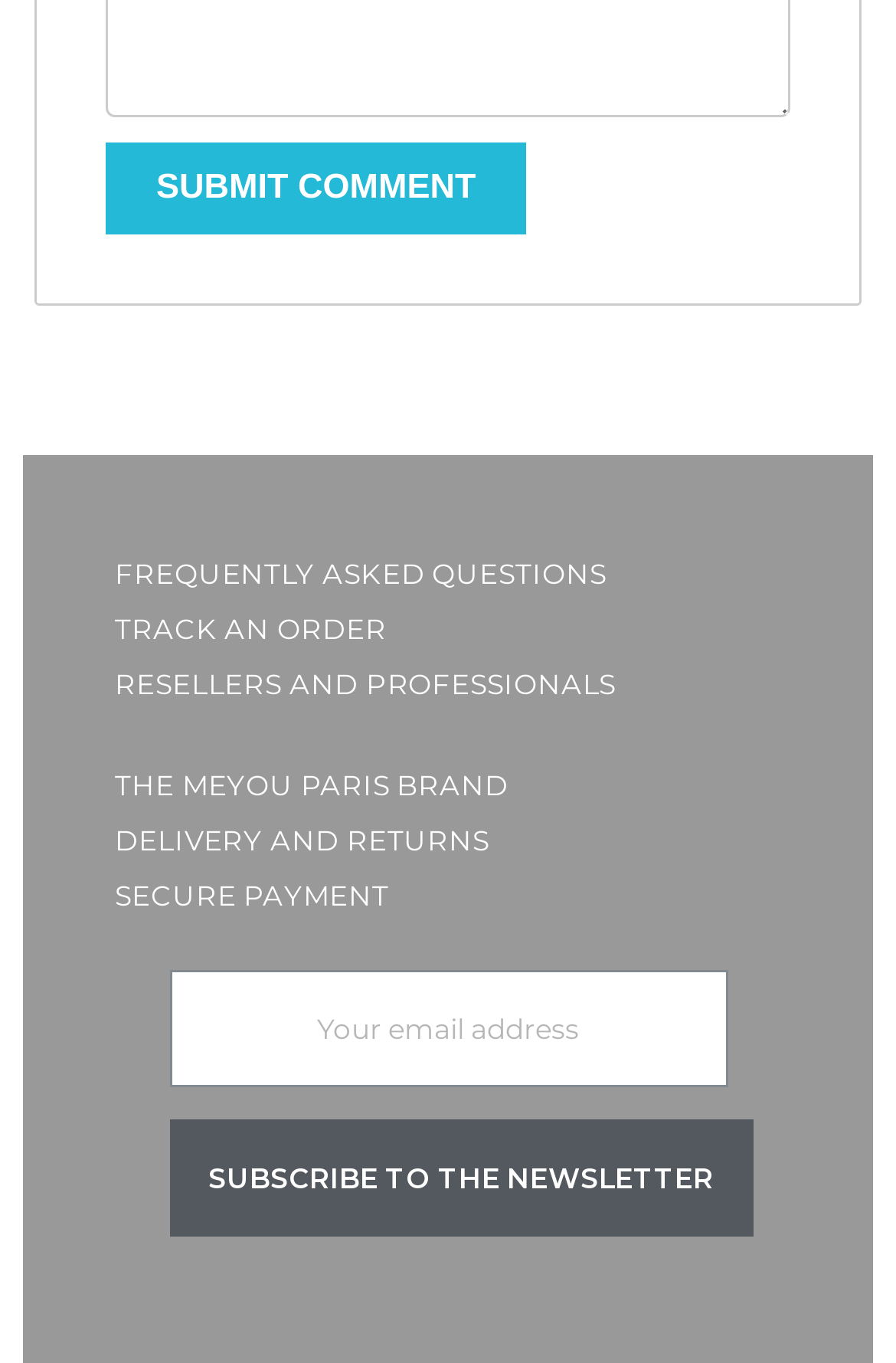Provide your answer to the question using just one word or phrase: How many links are available below the submit comment button?

6